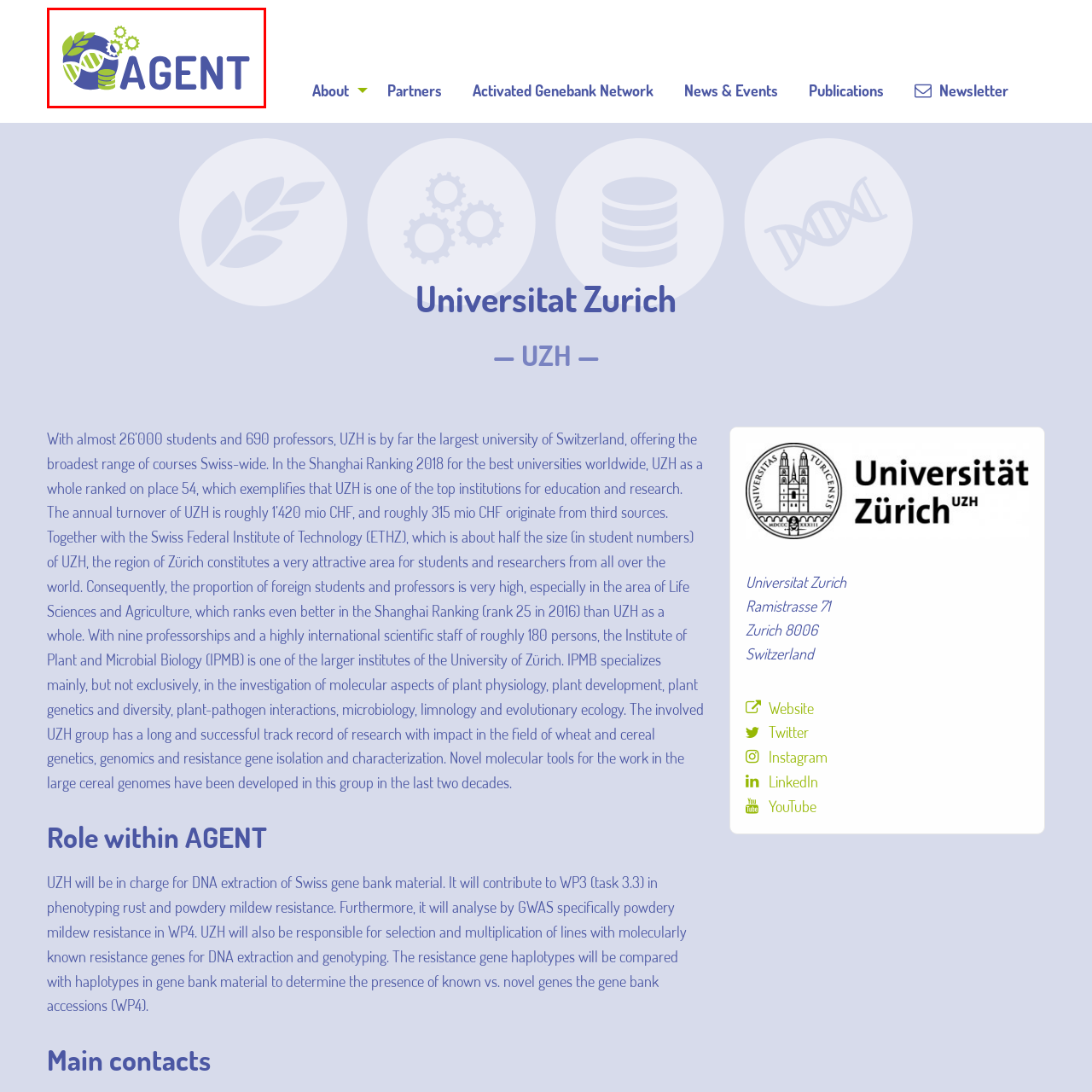Please provide a comprehensive description of the image highlighted by the red bounding box.

The image features the logo of AGENT, an initiative associated with the University of Zurich (UZH). The logo incorporates elements symbolizing DNA, gears, and plant motifs, representing the organization's focus on genetics, research, and plant sciences. The bright colors of green and blue suggest a connection to life sciences and sustainability. The presence of stacked coins behind the DNA strand may indicate a link to financial aspects of research or genetic resources management. Overall, the AGENT logo visually encapsulates the organization's commitment to advancing knowledge in genetics and agricultural biodiversity.